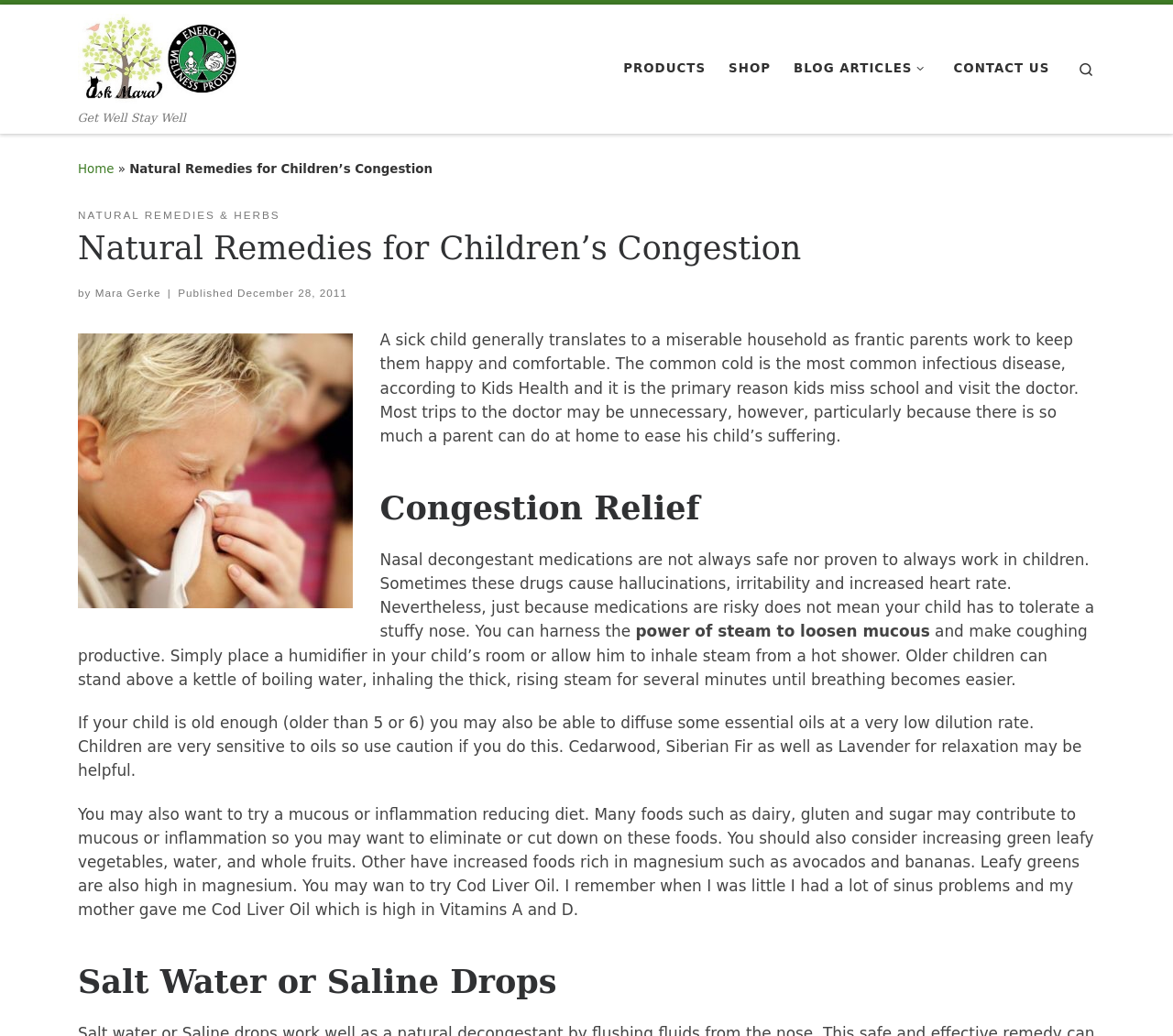What is the author of this article?
Kindly offer a comprehensive and detailed response to the question.

The author of this article is mentioned in the text as 'by Mara Gerke', which is located below the main heading 'Natural Remedies for Children’s Congestion'.